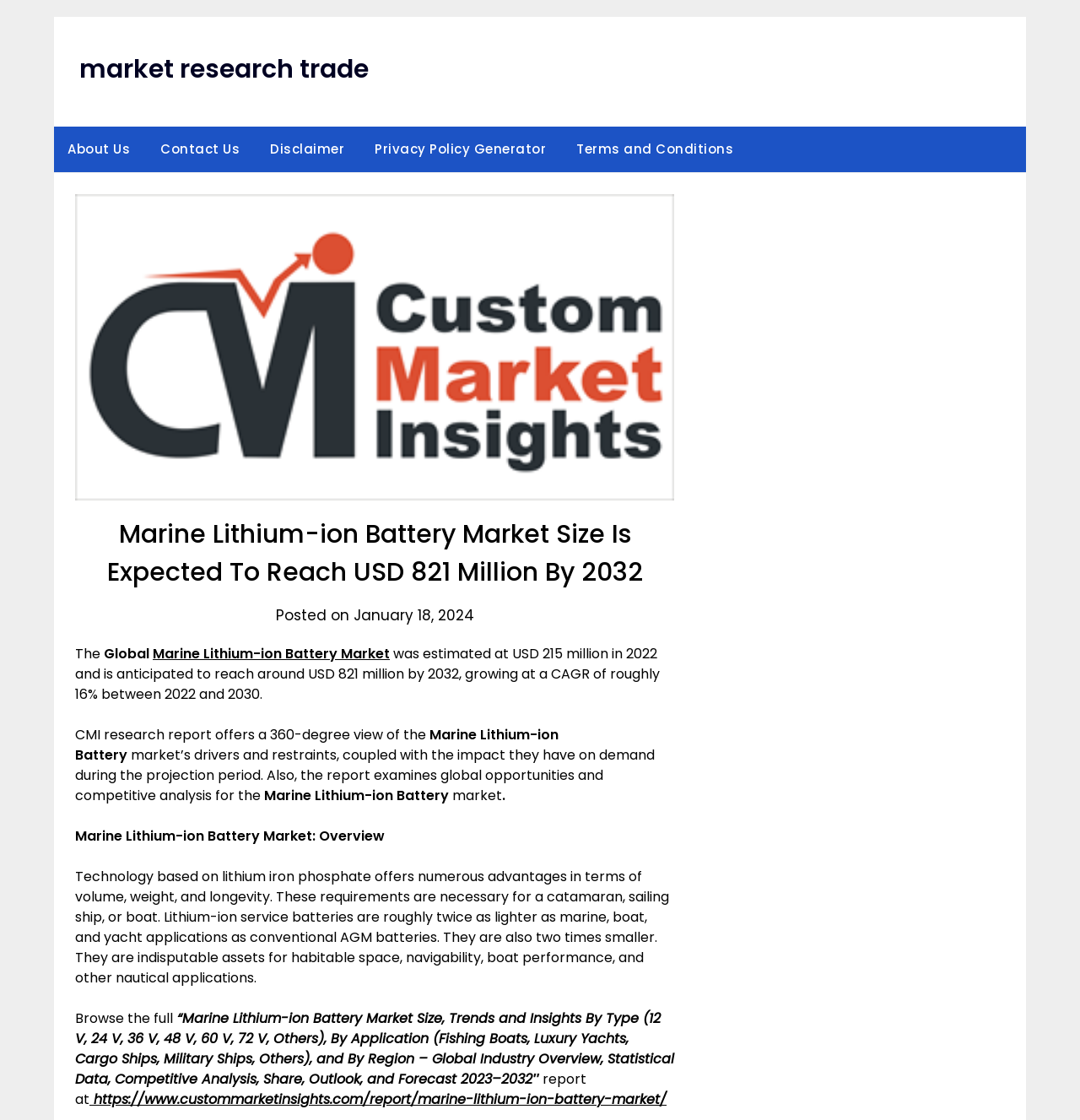What is the URL of the report mentioned on the webpage?
From the details in the image, provide a complete and detailed answer to the question.

The answer can be found in the third paragraph of the webpage, which provides a link to the report with the URL 'https://www.custommarketinsights.com/report/marine-lithium-ion-battery-market/'.